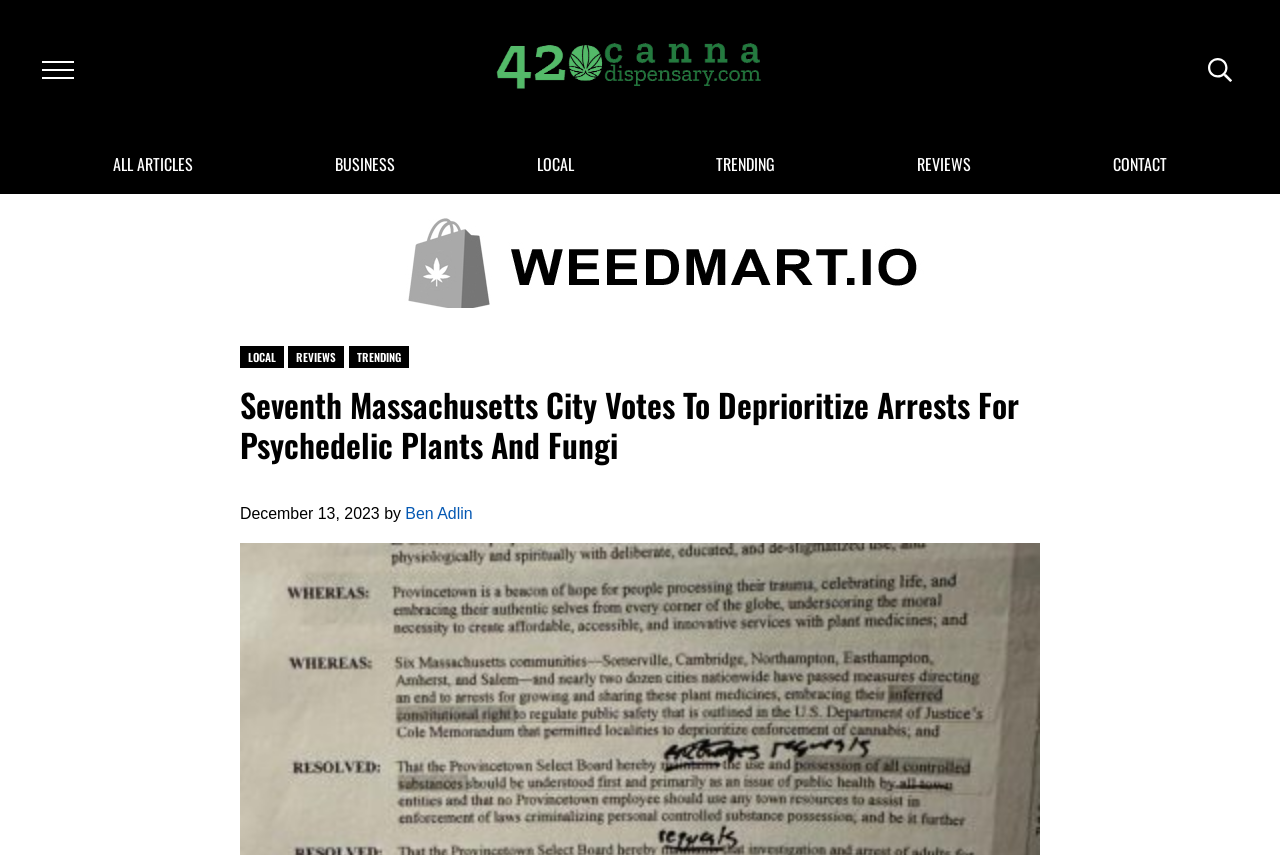Bounding box coordinates should be provided in the format (top-left x, top-left y, bottom-right x, bottom-right y) with all values between 0 and 1. Identify the bounding box for this UI element: Header Search

[0.939, 0.053, 0.968, 0.109]